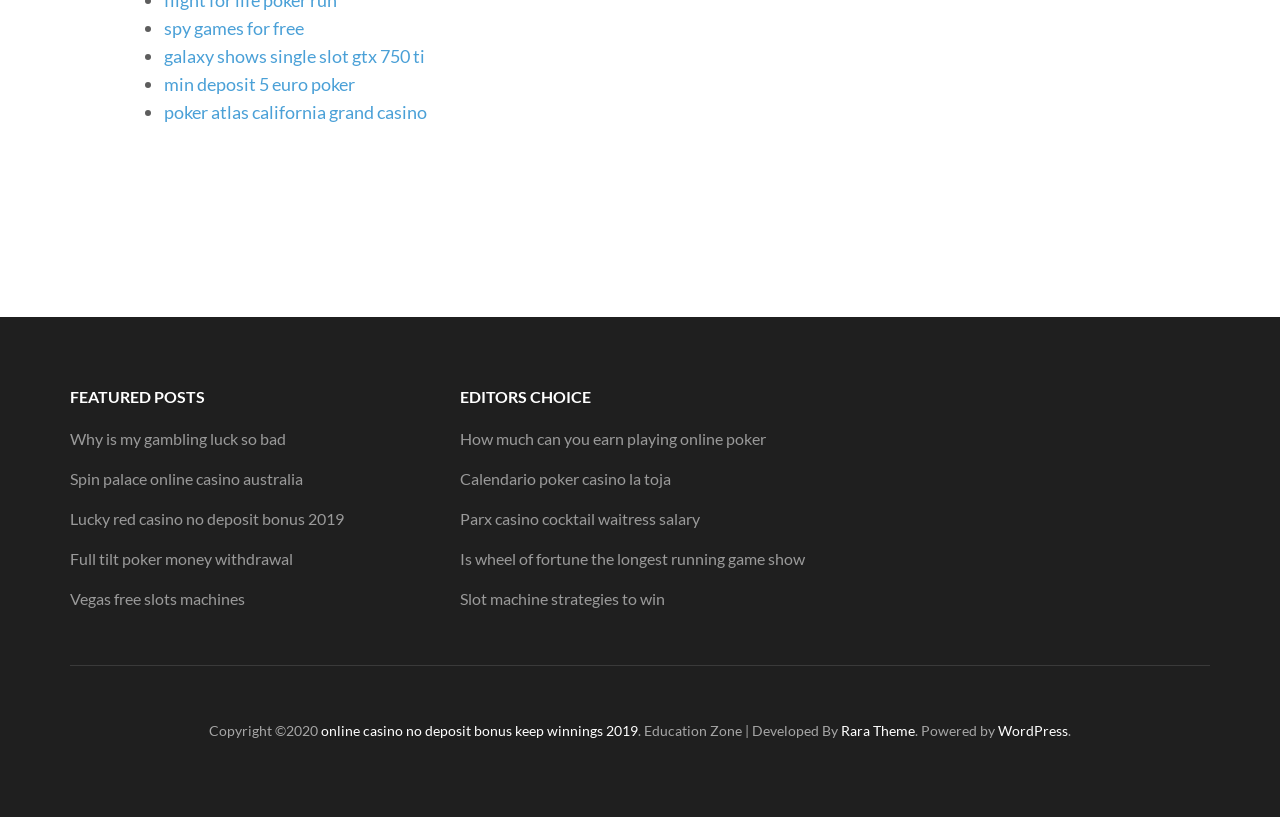Answer with a single word or phrase: 
How many sections are there on this webpage?

Two